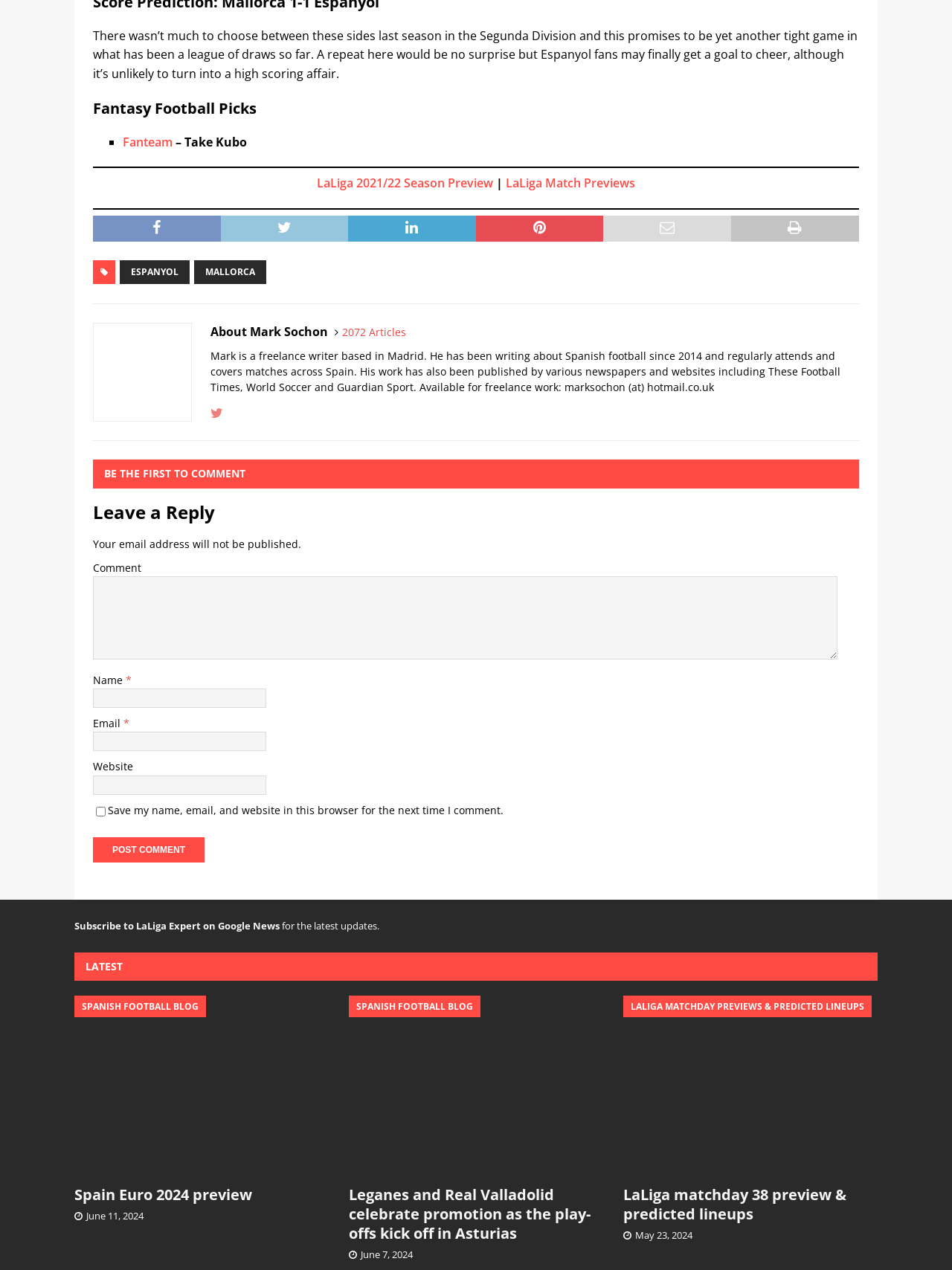What is the purpose of the textbox at the bottom of the webpage?
Please analyze the image and answer the question with as much detail as possible.

The purpose of the textbox at the bottom of the webpage can be determined by looking at the text 'Leave a Reply' and 'Comment' which are located above the textbox, indicating that the textbox is for leaving a comment.